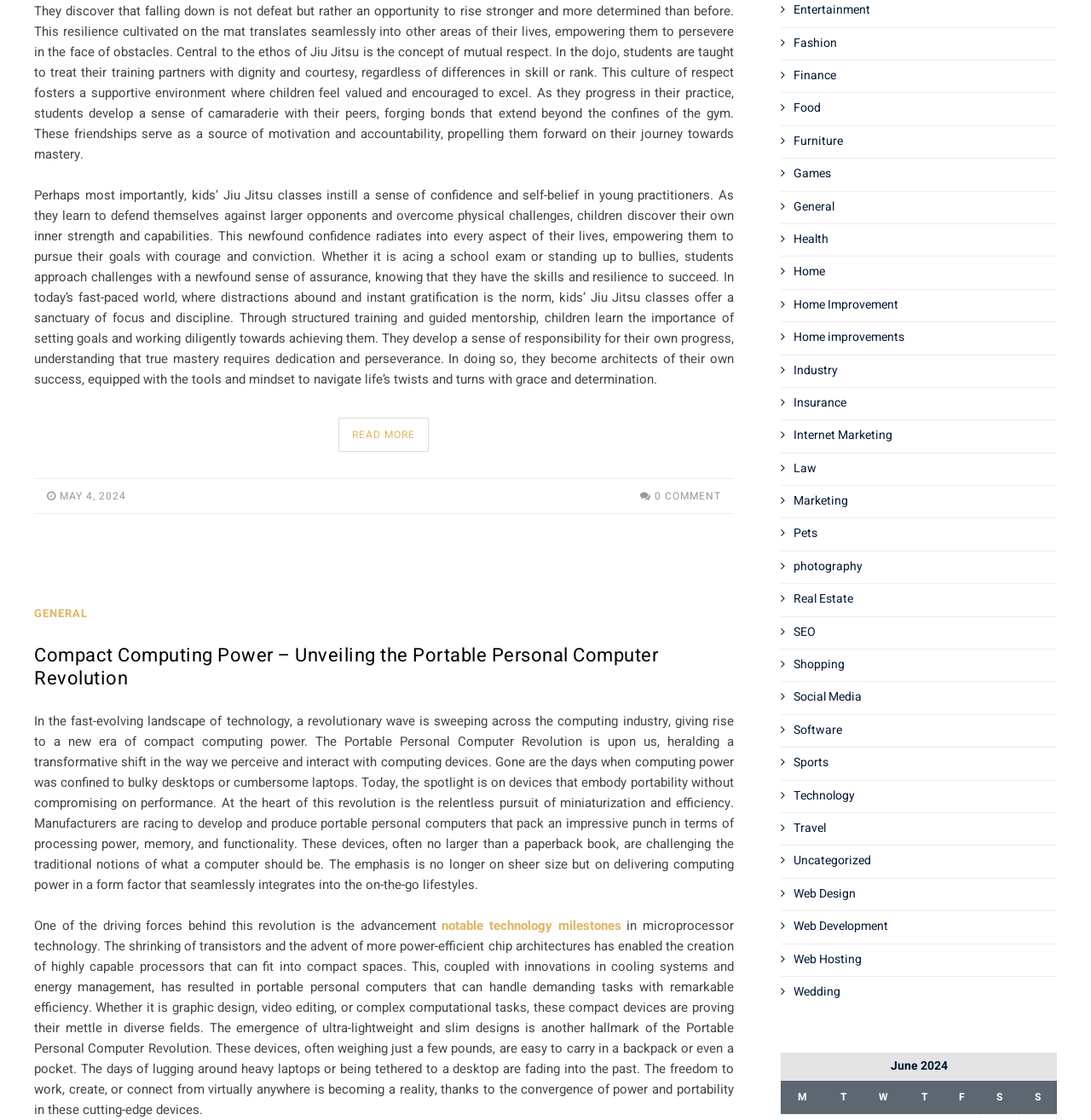Please determine the bounding box coordinates of the section I need to click to accomplish this instruction: "Click on notable technology milestones".

[0.405, 0.818, 0.569, 0.835]